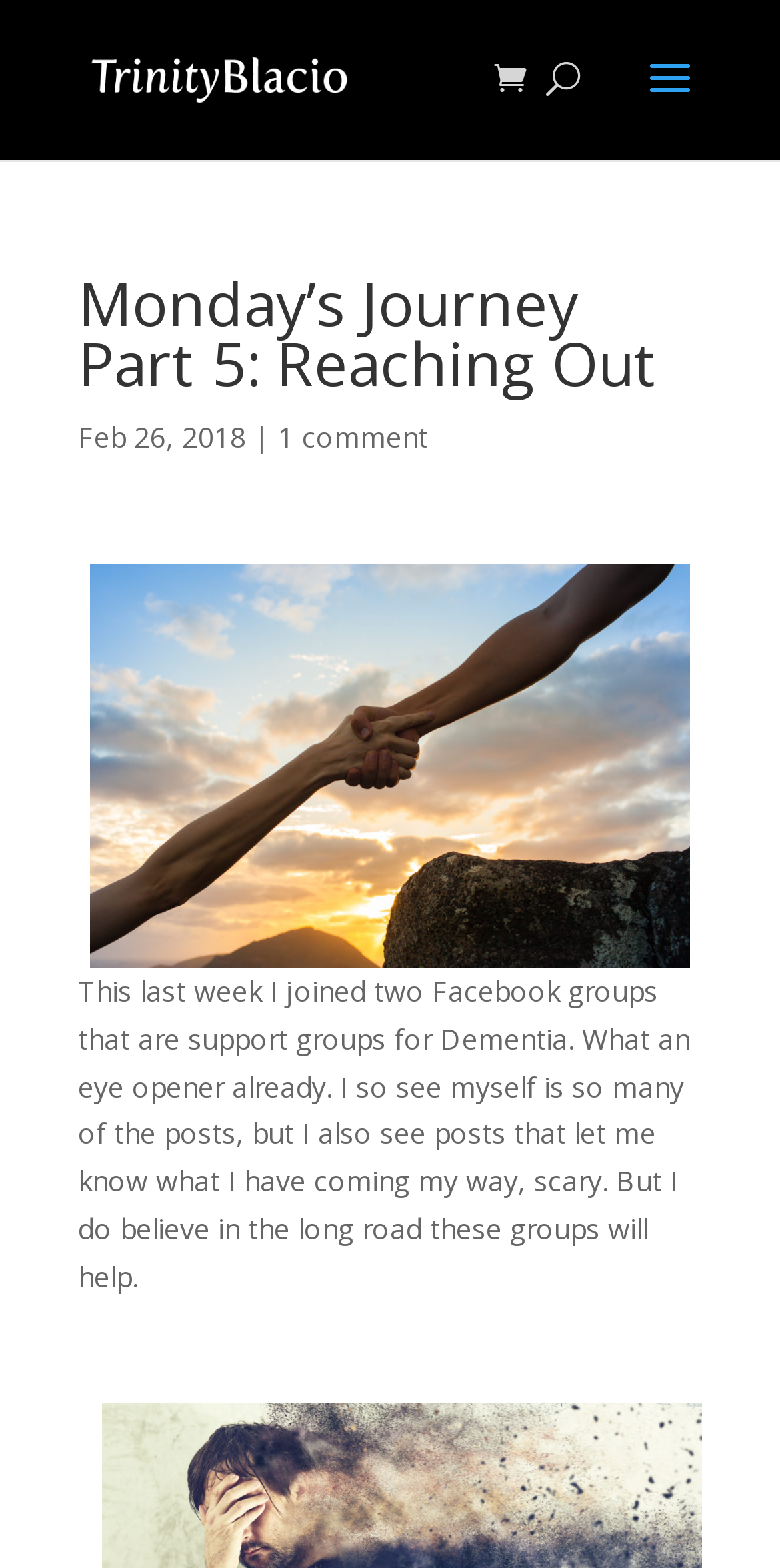Analyze the image and deliver a detailed answer to the question: What is the purpose of the Facebook groups mentioned in the post?

I found the purpose of the Facebook groups by reading the post content, which mentions that the author joined two Facebook groups that are support groups for Dementia. This implies that the purpose of these groups is to provide support to individuals affected by Dementia.